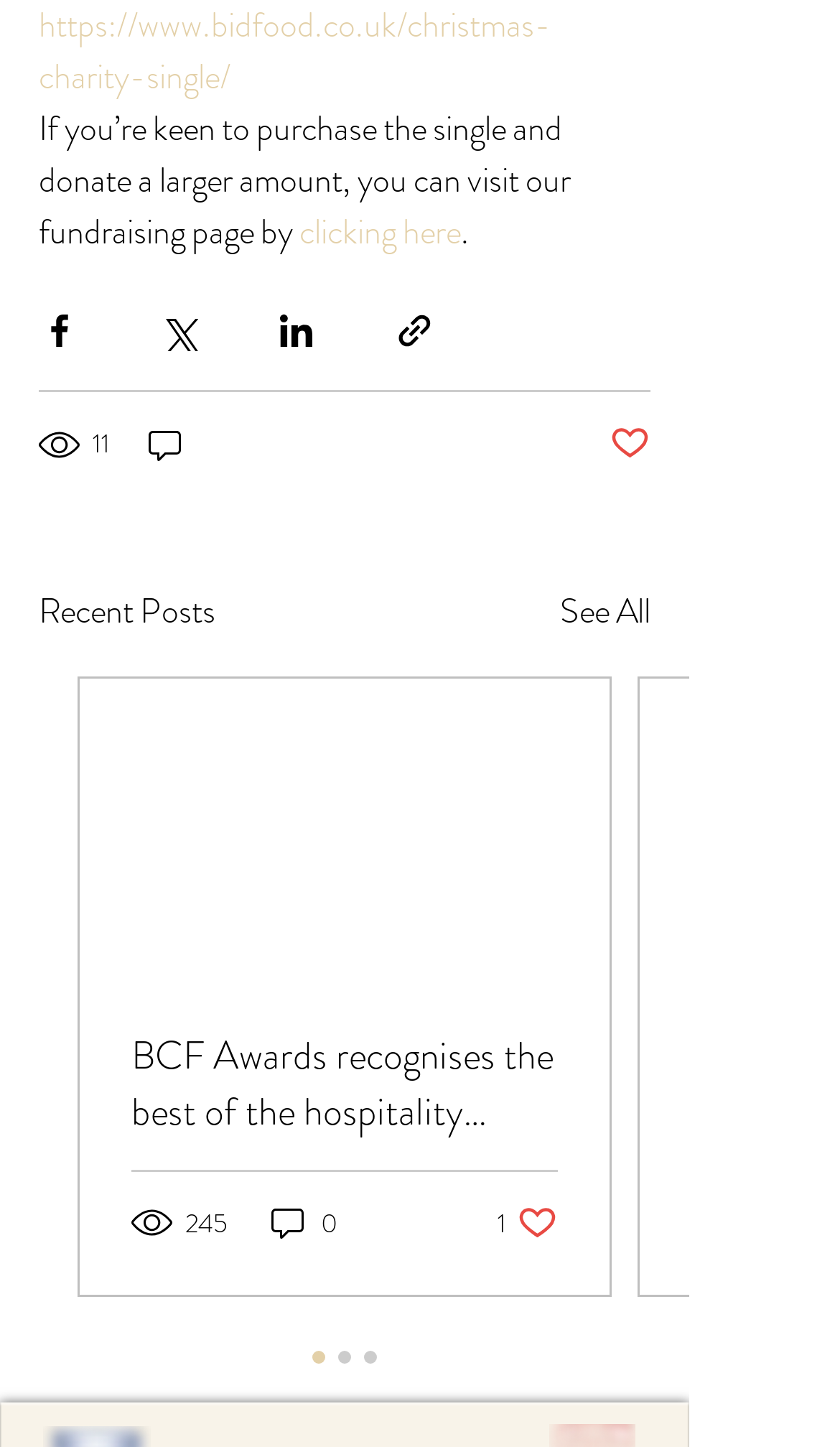Please reply to the following question using a single word or phrase: 
What is the number of views for the first post?

11